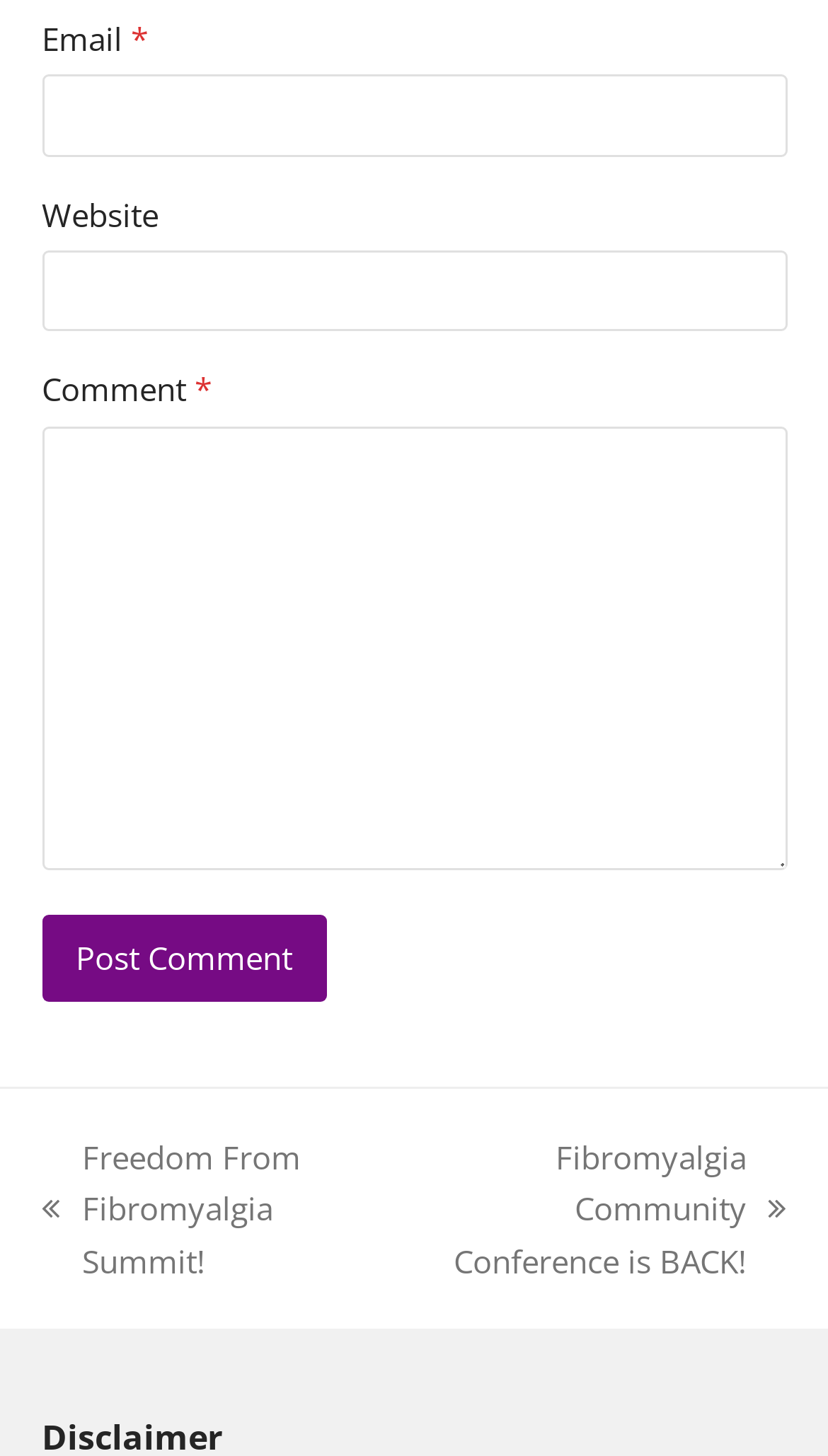Based on the image, give a detailed response to the question: What is the purpose of the button at the bottom?

The purpose of the button at the bottom is to 'Post Comment' because the button's text is 'Post Comment', and it is located below the comment textbox, suggesting that it is used to submit the comment.